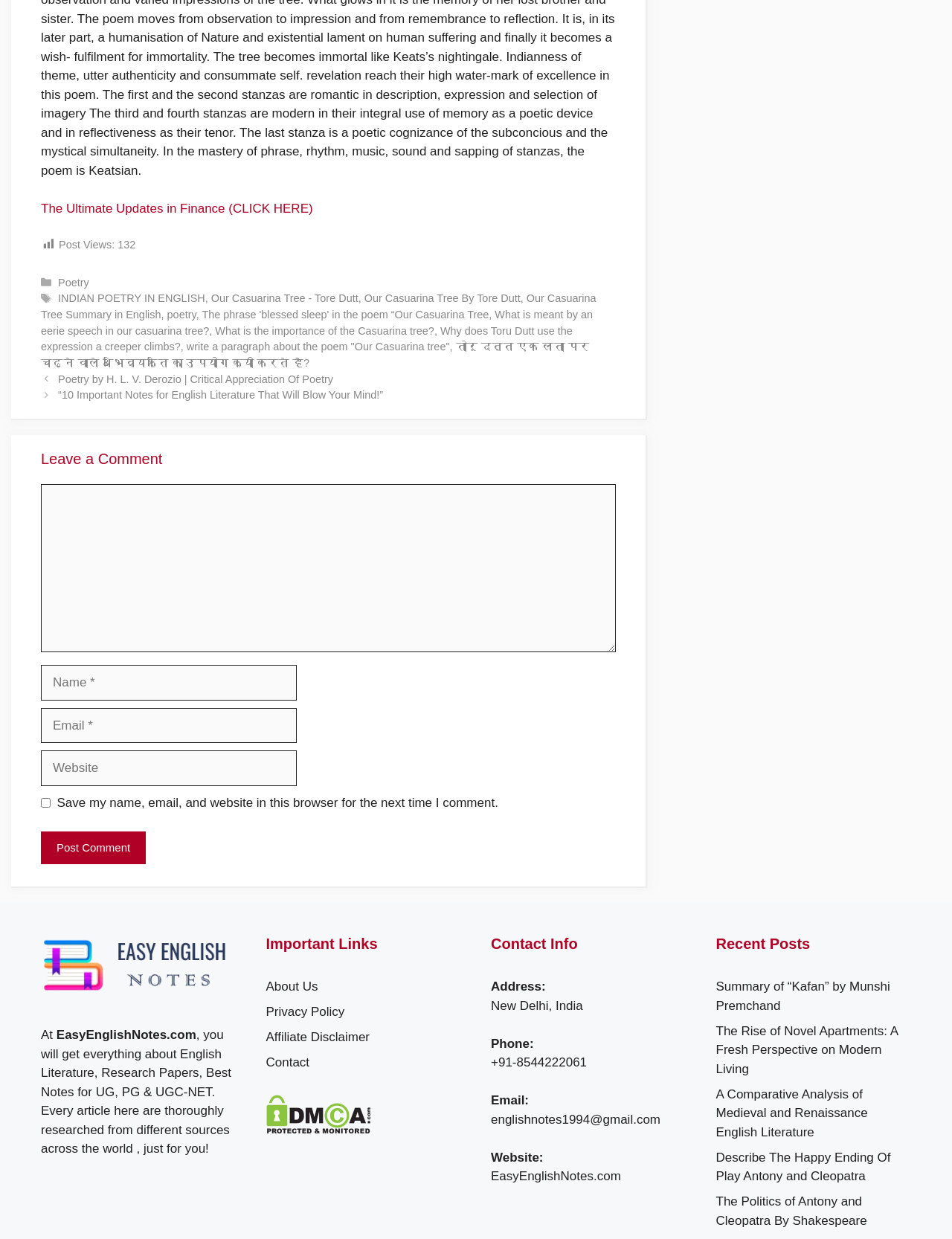What is the name of the website?
Analyze the screenshot and provide a detailed answer to the question.

The name of the website can be found in the footer section, where it is written as 'At EasyEnglishNotes.com, you will get everything about English Literature...'.